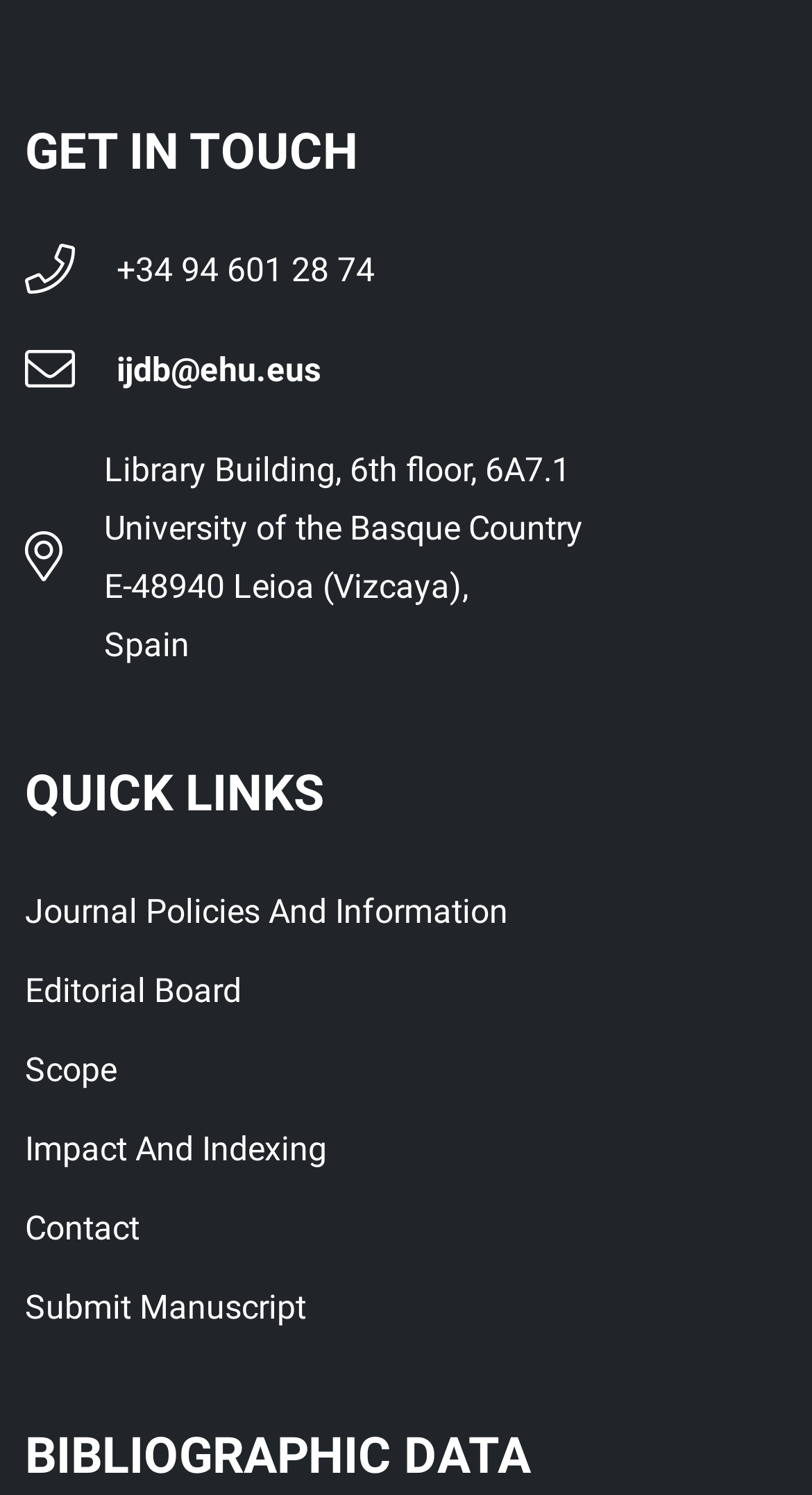Please determine the bounding box coordinates for the element with the description: "Impact and indexing".

[0.031, 0.749, 0.969, 0.788]